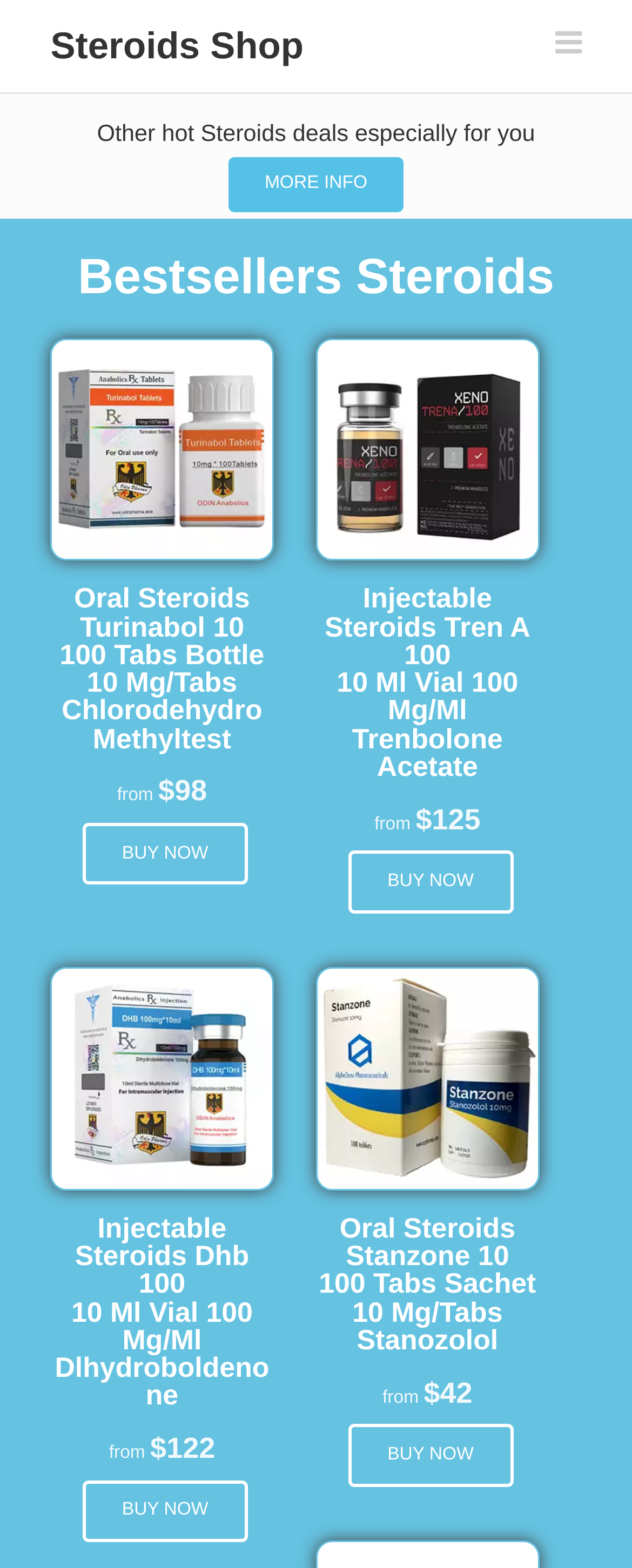Describe every aspect of the webpage in a detailed manner.

The webpage is an online steroids shop, with a focus on Euro Pharma Test E 300. At the top, there is a link to the "Steroids Shop" and a cart icon. Below this, there is a section with the title "Other hot Steroids deals especially for you" and a "MORE INFO" link.

The main content of the page is divided into four sections, each featuring a different steroid product. The first section is for "Oral Steroids Turinabol 10", with an image of the product, a heading describing the product, and a price tag of $98. There is also a "BUY NOW" link.

To the right of the first section is the second section, featuring "Injectable Steroids Tren A 100". This section has a similar layout to the first, with an image, heading, price tag of $125, and a "BUY NOW" link.

Below the first two sections are the third and fourth sections. The third section is for "Injectable Steroids Dhb 100", with an image, heading, price tag of $122, and a "BUY NOW" link. The fourth section is for "Oral Steroids Stanzone 10", with an image, heading, price tag of $42, and a "BUY NOW" link.

Each section has a clear and concise layout, making it easy to compare the different products and their prices. The "BUY NOW" links are prominently displayed, encouraging users to make a purchase.